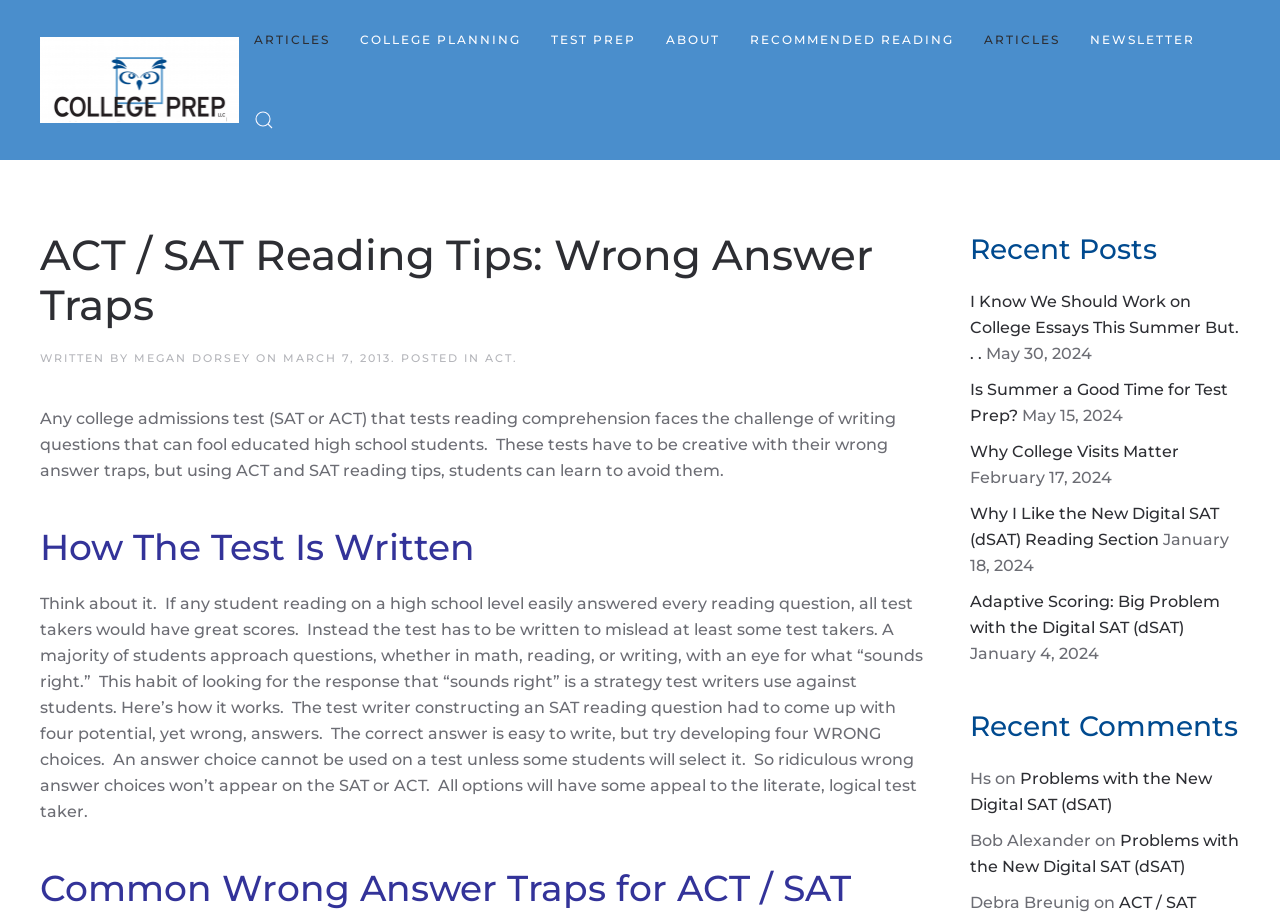Please reply to the following question with a single word or a short phrase:
What is the date of the article?

MARCH 7, 2013